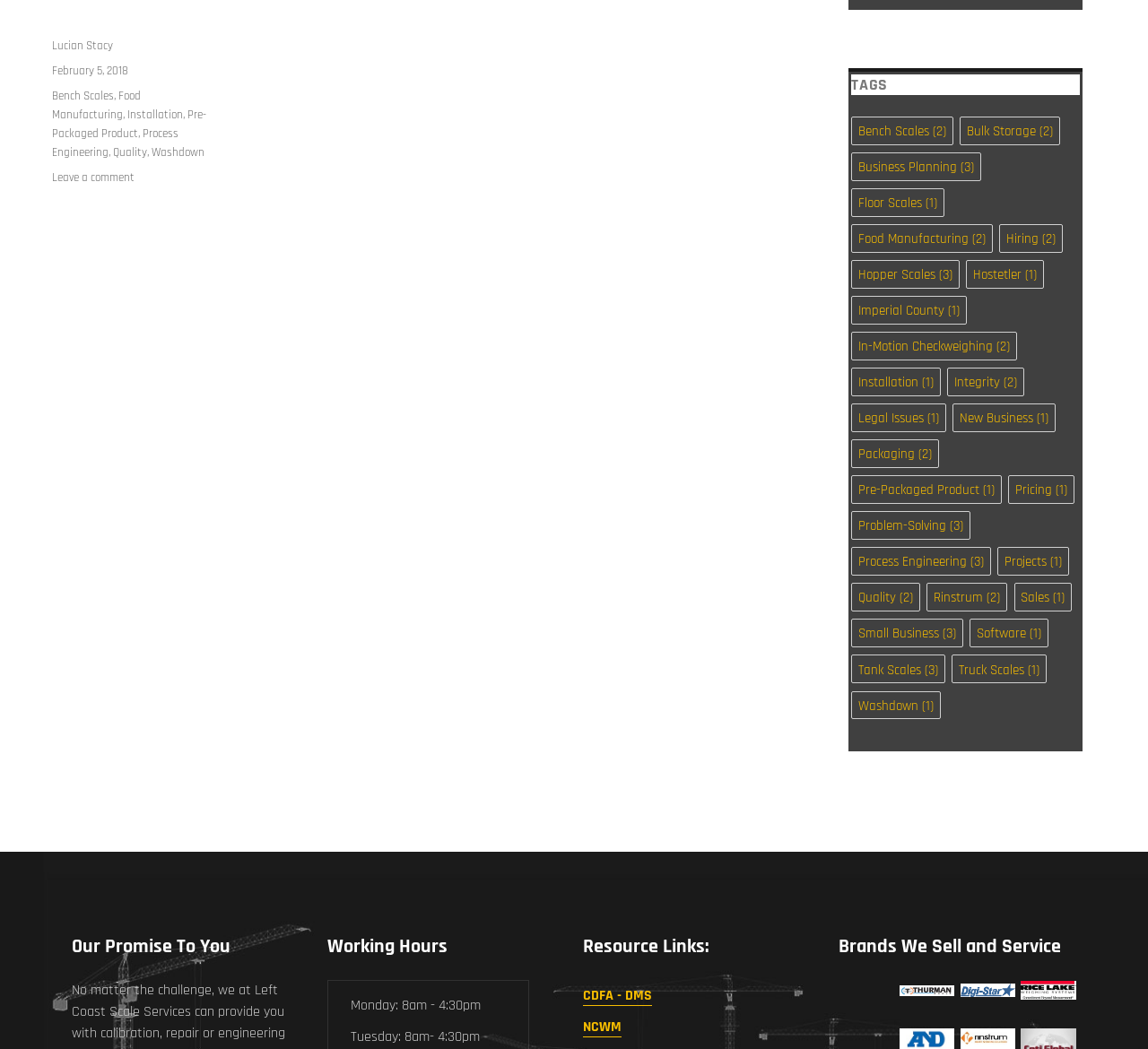Using the provided description: "Quality", find the bounding box coordinates of the corresponding UI element. The output should be four float numbers between 0 and 1, in the format [left, top, right, bottom].

[0.099, 0.138, 0.128, 0.152]